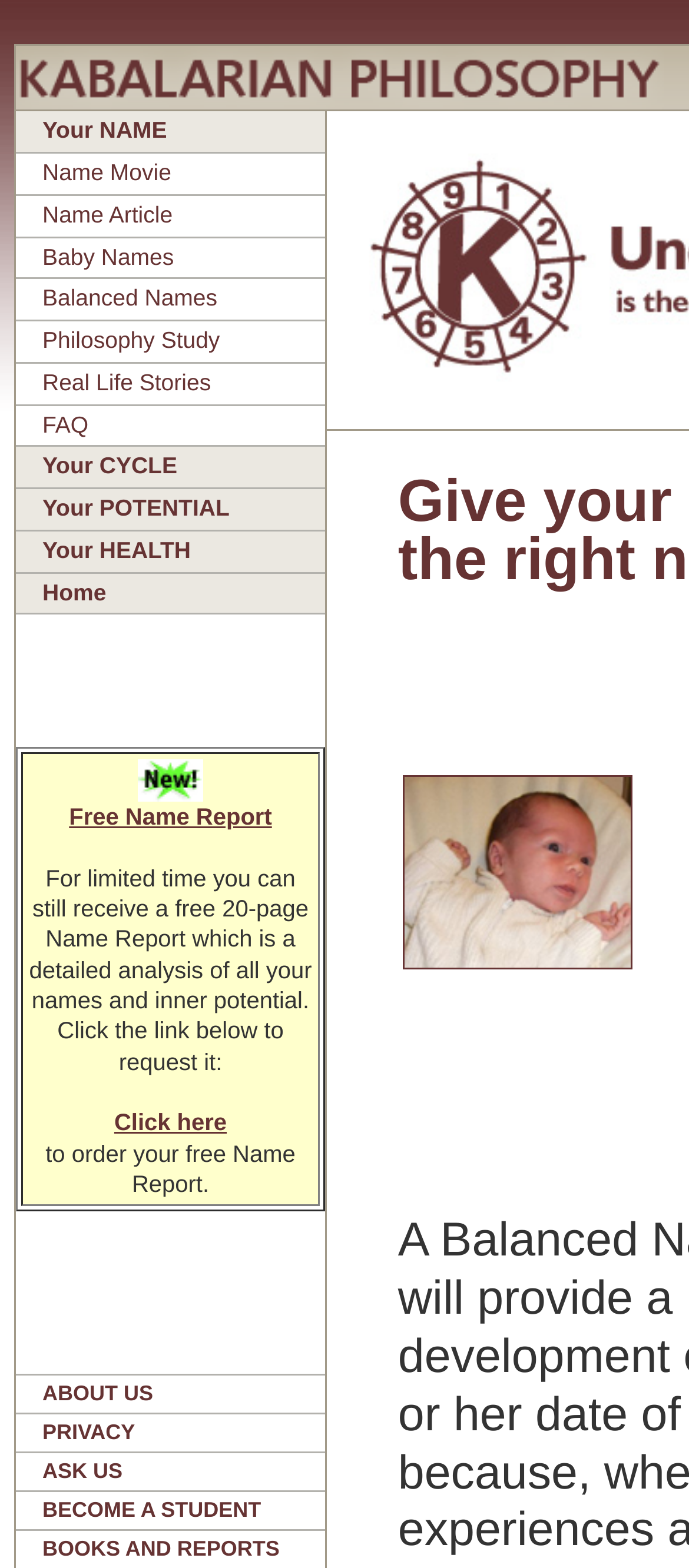Please provide the bounding box coordinates for the UI element as described: "Your NAME". The coordinates must be four floats between 0 and 1, represented as [left, top, right, bottom].

[0.062, 0.075, 0.242, 0.092]